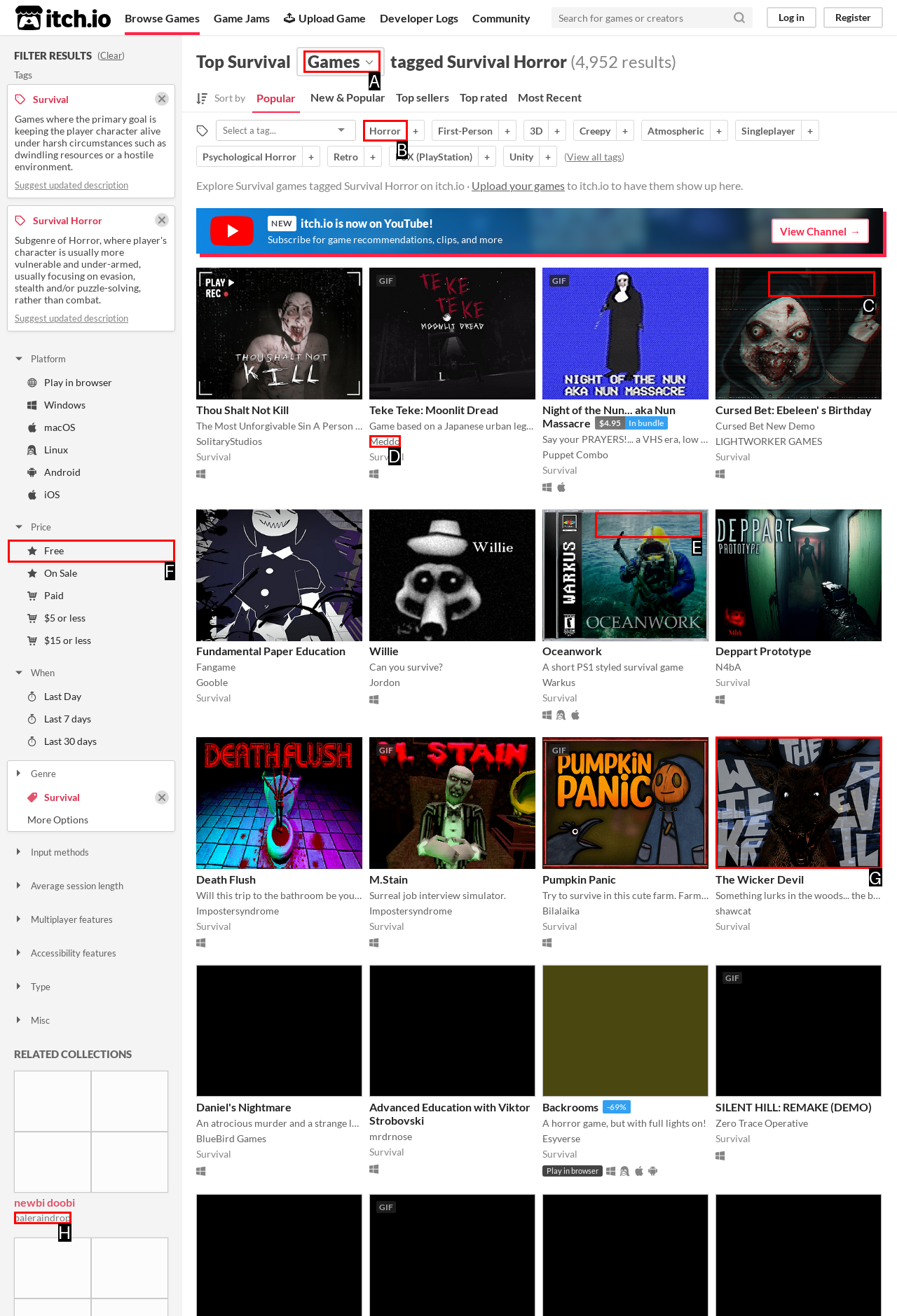Given the description: parent_node: Add to collection, select the HTML element that matches it best. Reply with the letter of the chosen option directly.

G